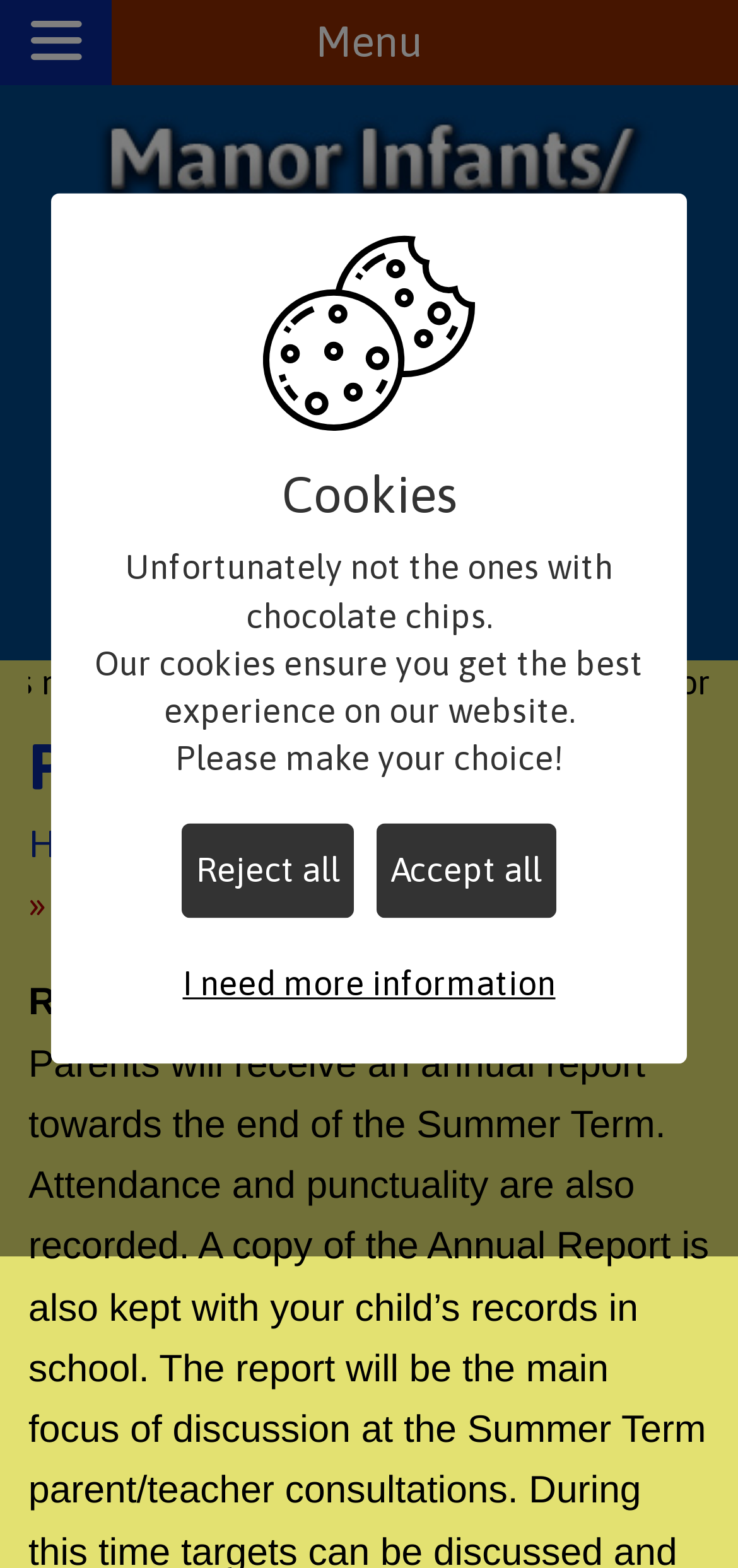Please locate the bounding box coordinates for the element that should be clicked to achieve the following instruction: "Read more about The Role of Exercise in Your Dog’s Health". Ensure the coordinates are given as four float numbers between 0 and 1, i.e., [left, top, right, bottom].

None